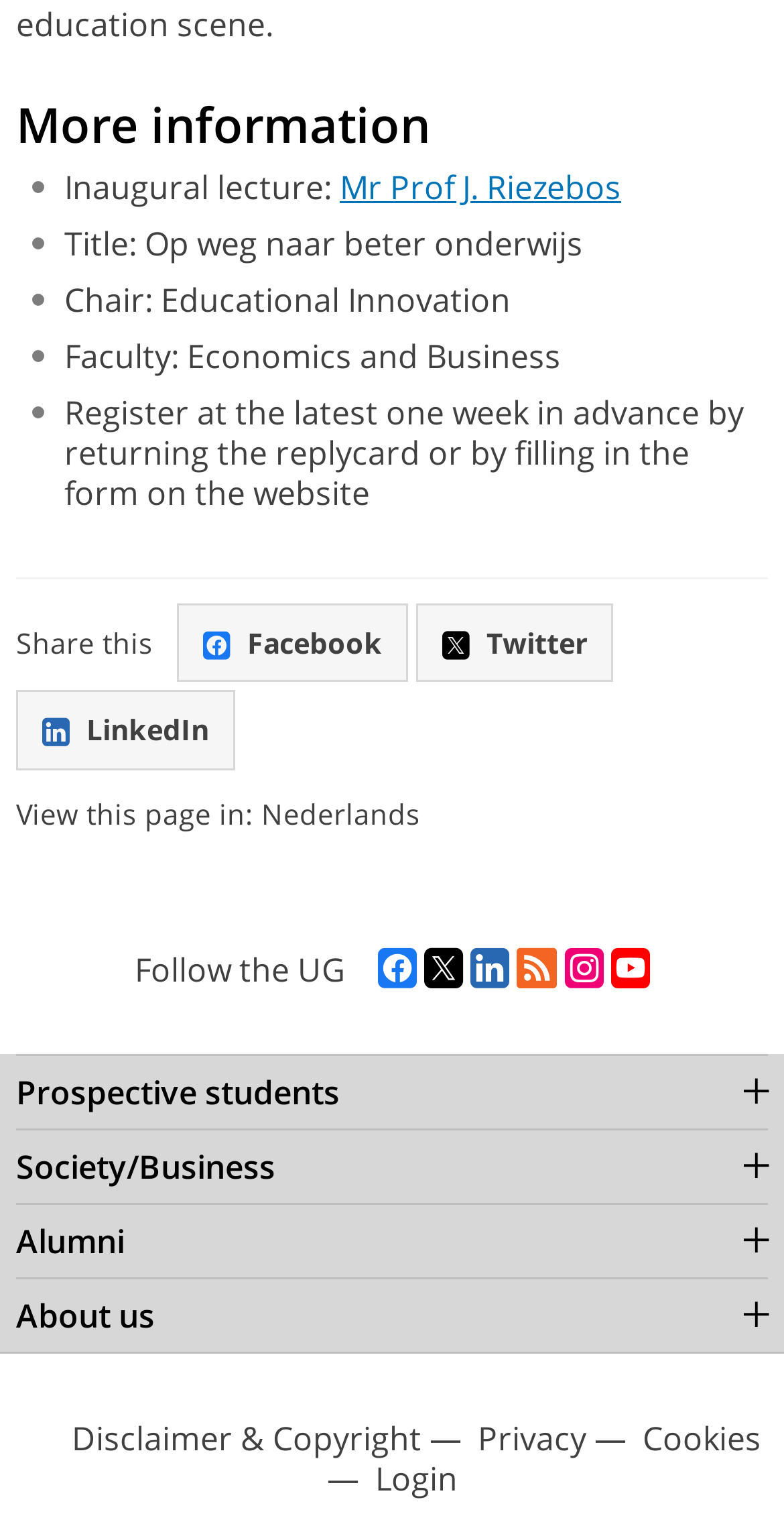Please identify the bounding box coordinates of the region to click in order to complete the task: "View this page in Dutch". The coordinates must be four float numbers between 0 and 1, specified as [left, top, right, bottom].

[0.333, 0.523, 0.536, 0.549]